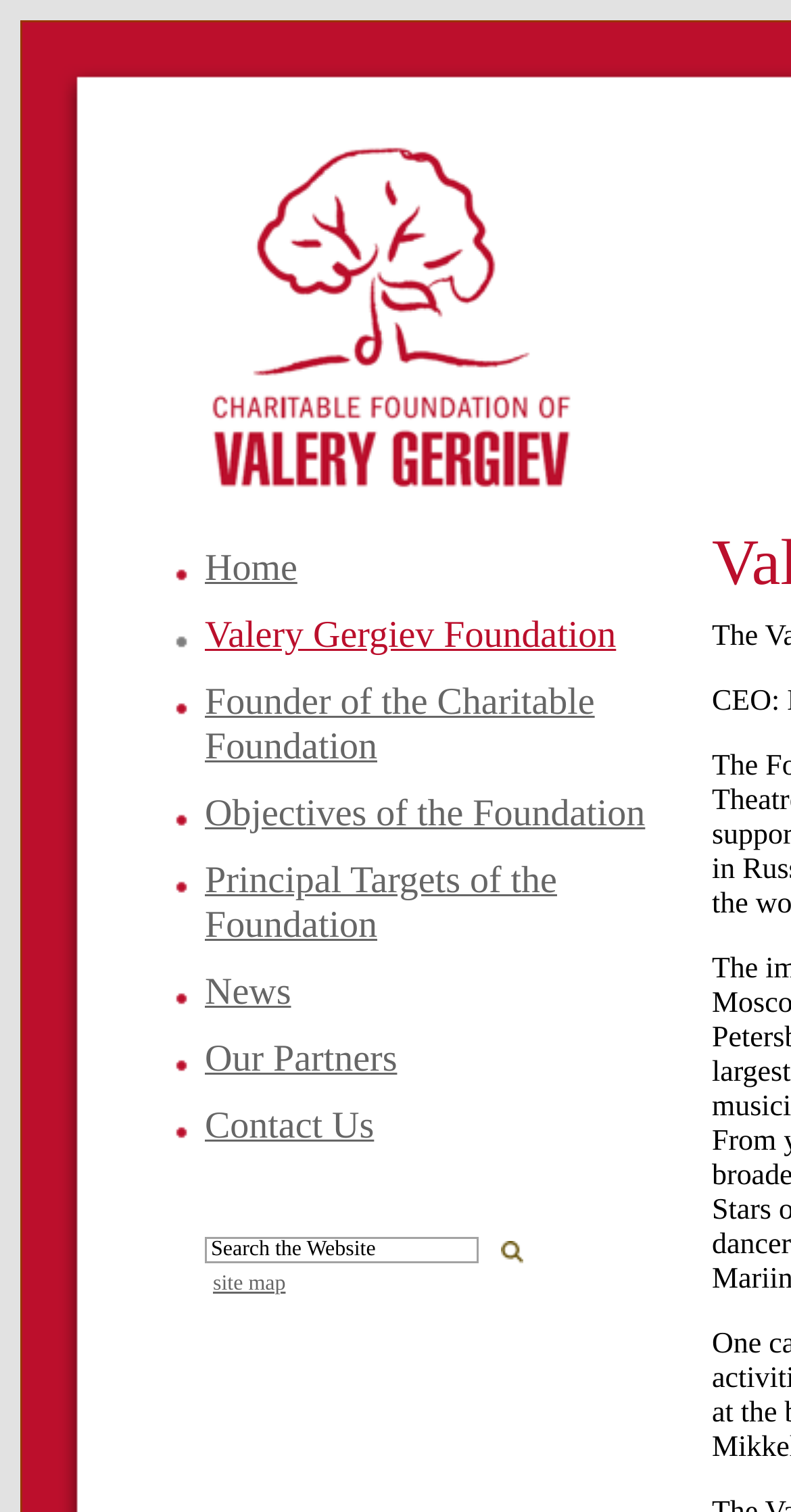How many links are there in the main menu?
From the image, respond with a single word or phrase.

8